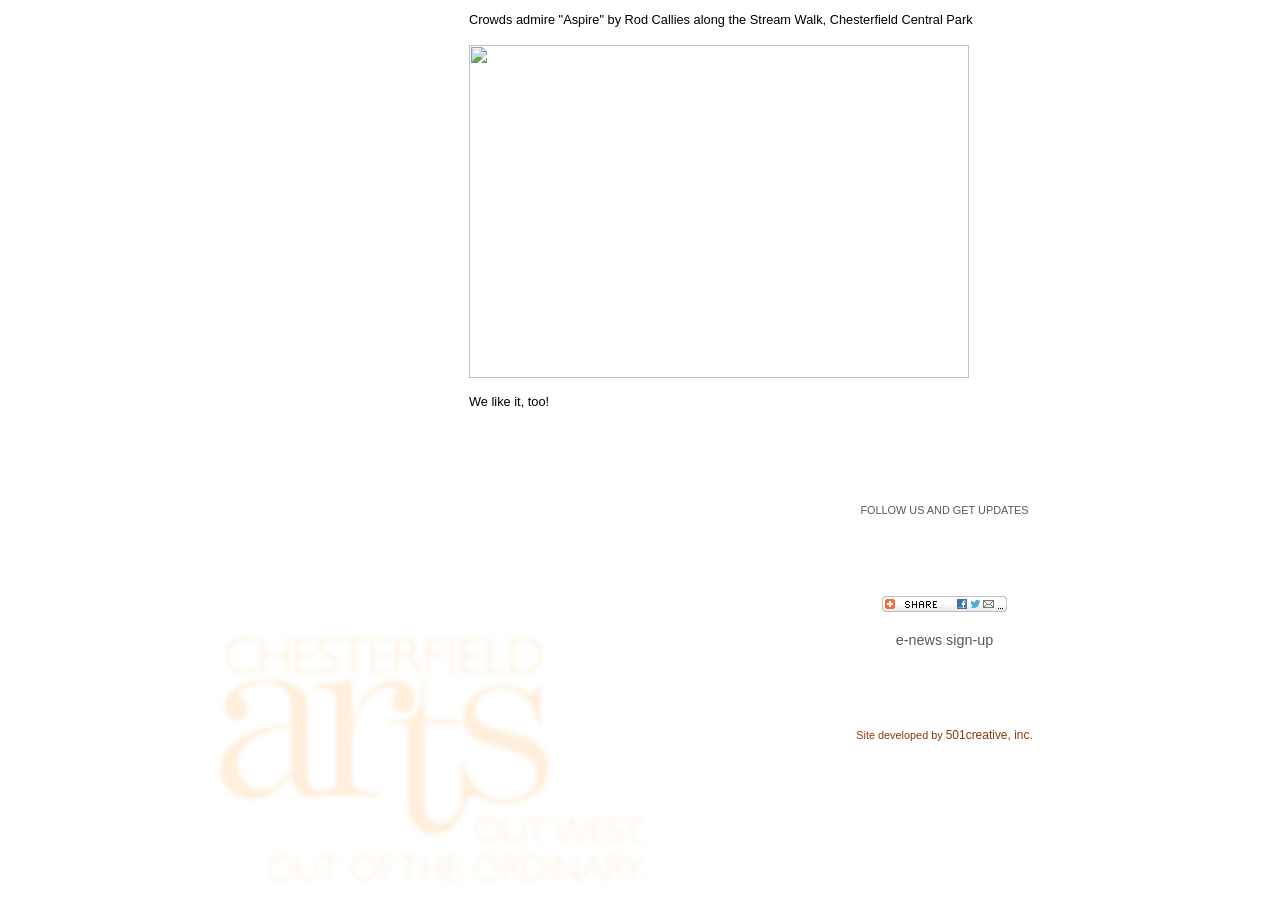Use the information in the screenshot to answer the question comprehensively: What is the name of the organization that developed the website?

The answer can be found in the link element with the text '501creative, inc.', which is located at the bottom of the webpage and describes the organization that developed the website.